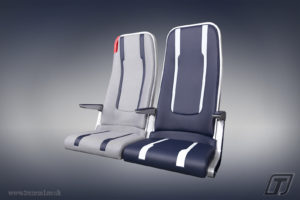Answer the question below using just one word or a short phrase: 
What industry inspired the ergonomic design principles?

Aerospace